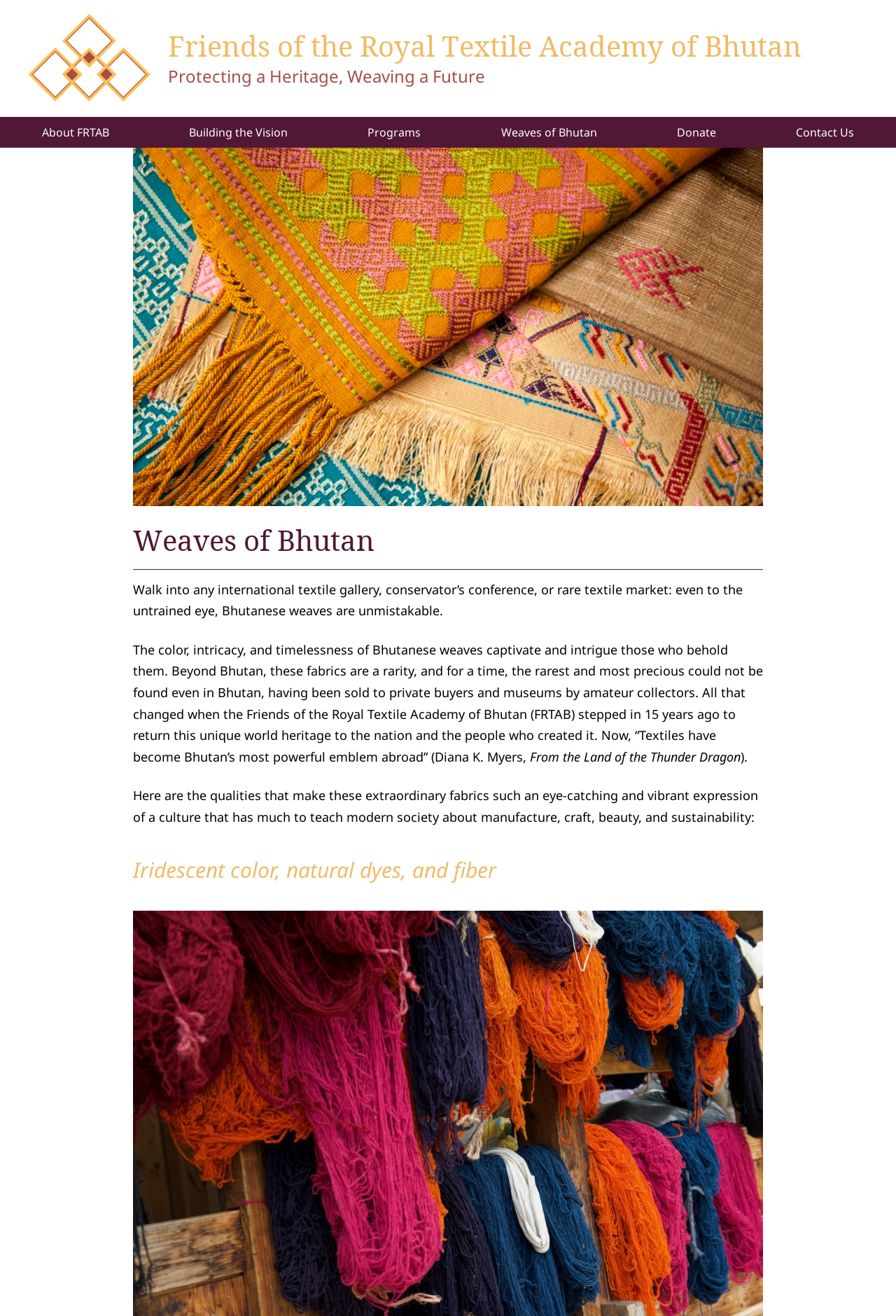Determine the bounding box coordinates of the clickable element necessary to fulfill the instruction: "Learn about the mission of FRTAB". Provide the coordinates as four float numbers within the 0 to 1 range, i.e., [left, top, right, bottom].

[0.039, 0.112, 0.234, 0.13]